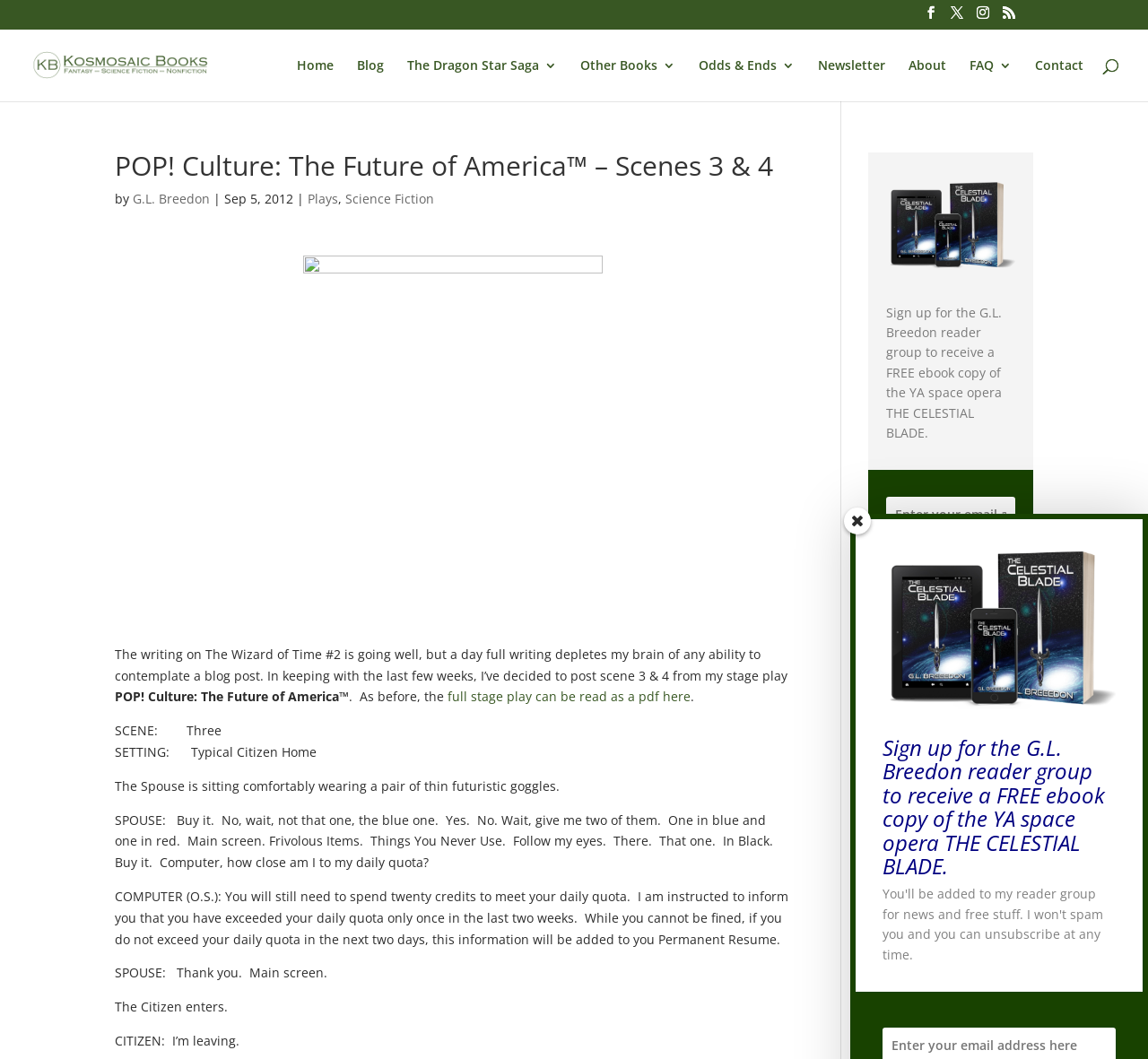Locate the bounding box coordinates of the area to click to fulfill this instruction: "Click the Twitter link". The bounding box should be presented as four float numbers between 0 and 1, in the order [left, top, right, bottom].

None